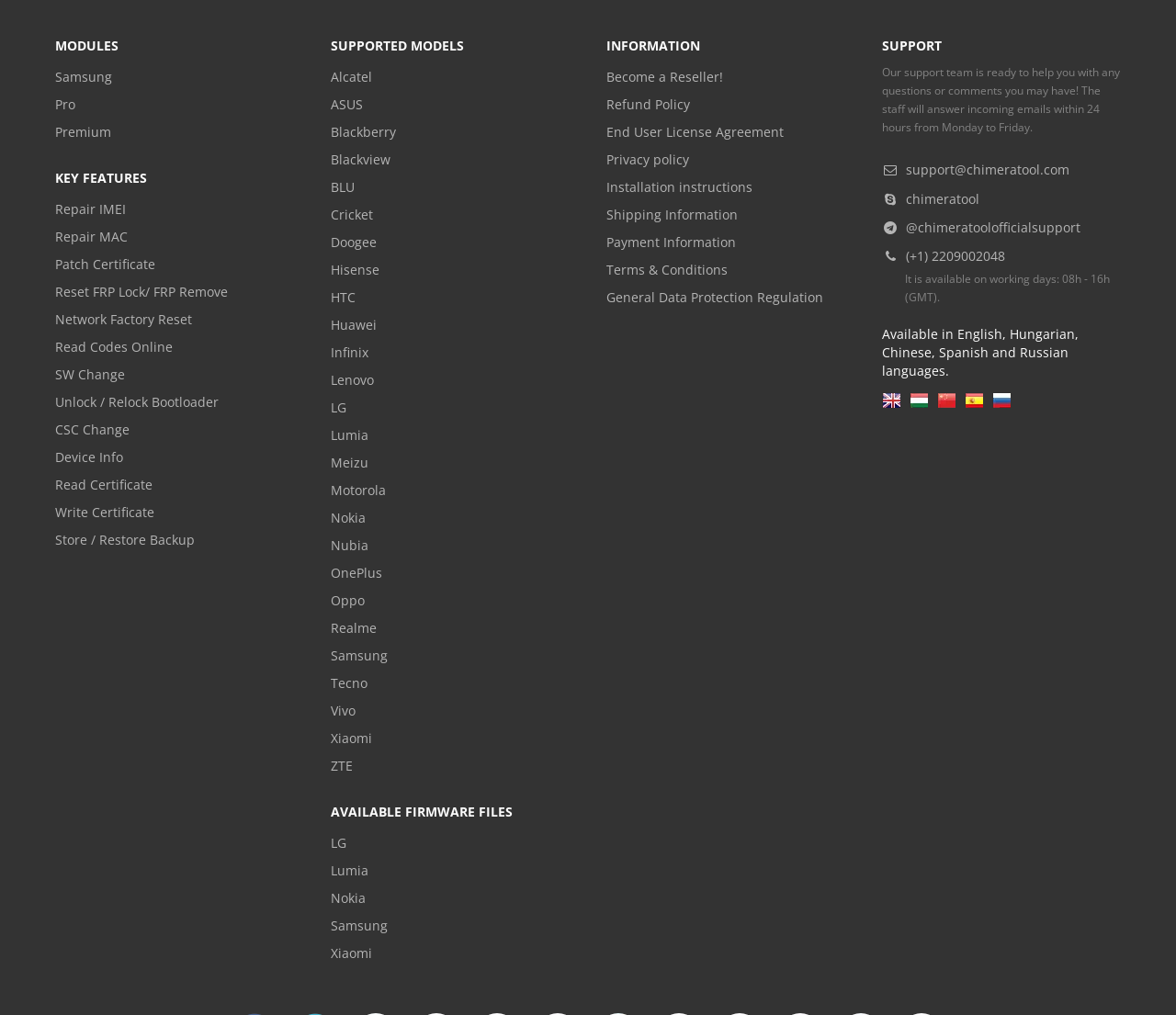Analyze the image and deliver a detailed answer to the question: What languages are available for support?

The webpage mentions that support is available in English, Hungarian, Chinese, Spanish, and Russian languages, which are five languages in total.